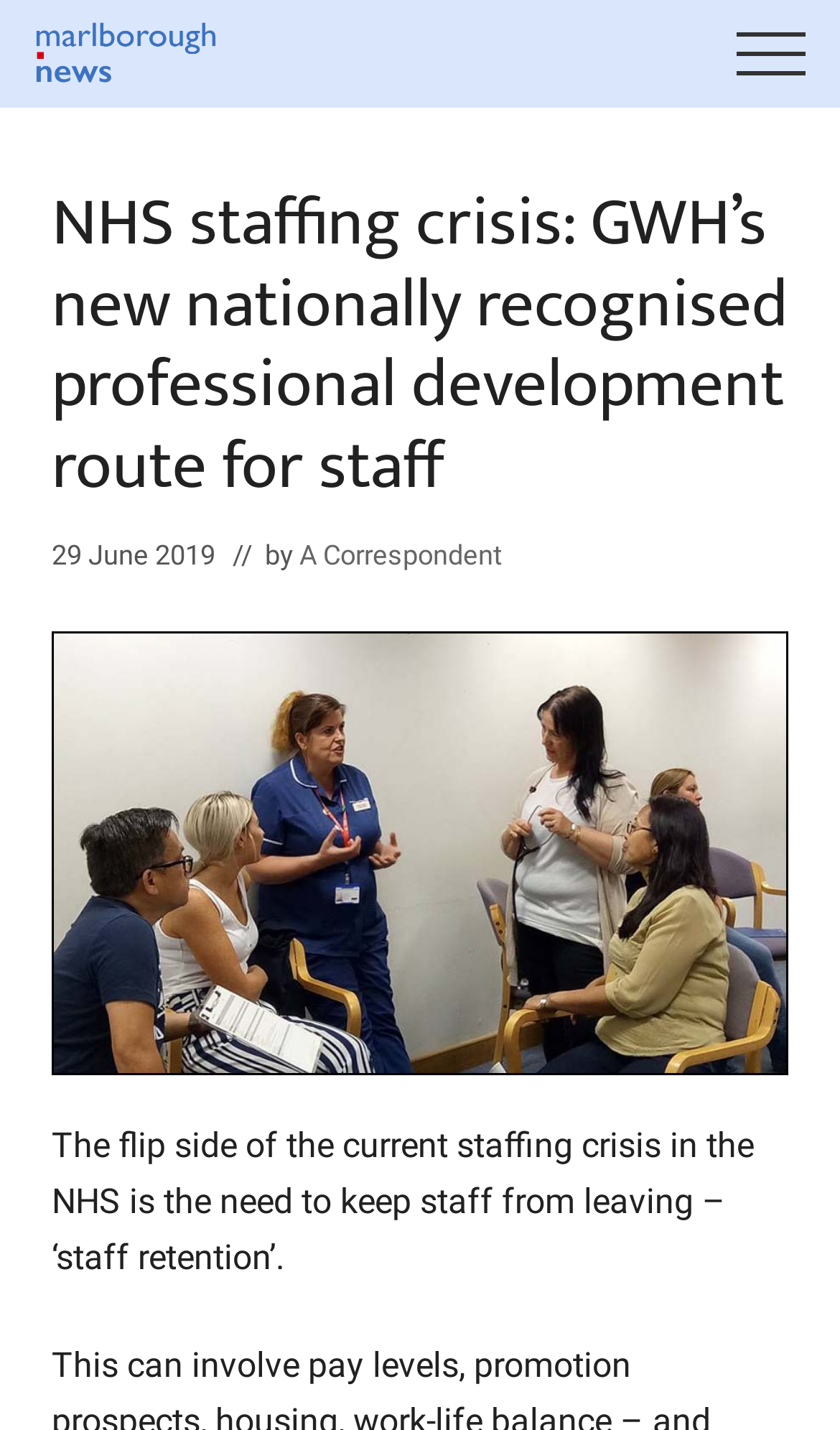Given the element description: "Menu", predict the bounding box coordinates of this UI element. The coordinates must be four float numbers between 0 and 1, given as [left, top, right, bottom].

[0.836, 0.0, 1.0, 0.075]